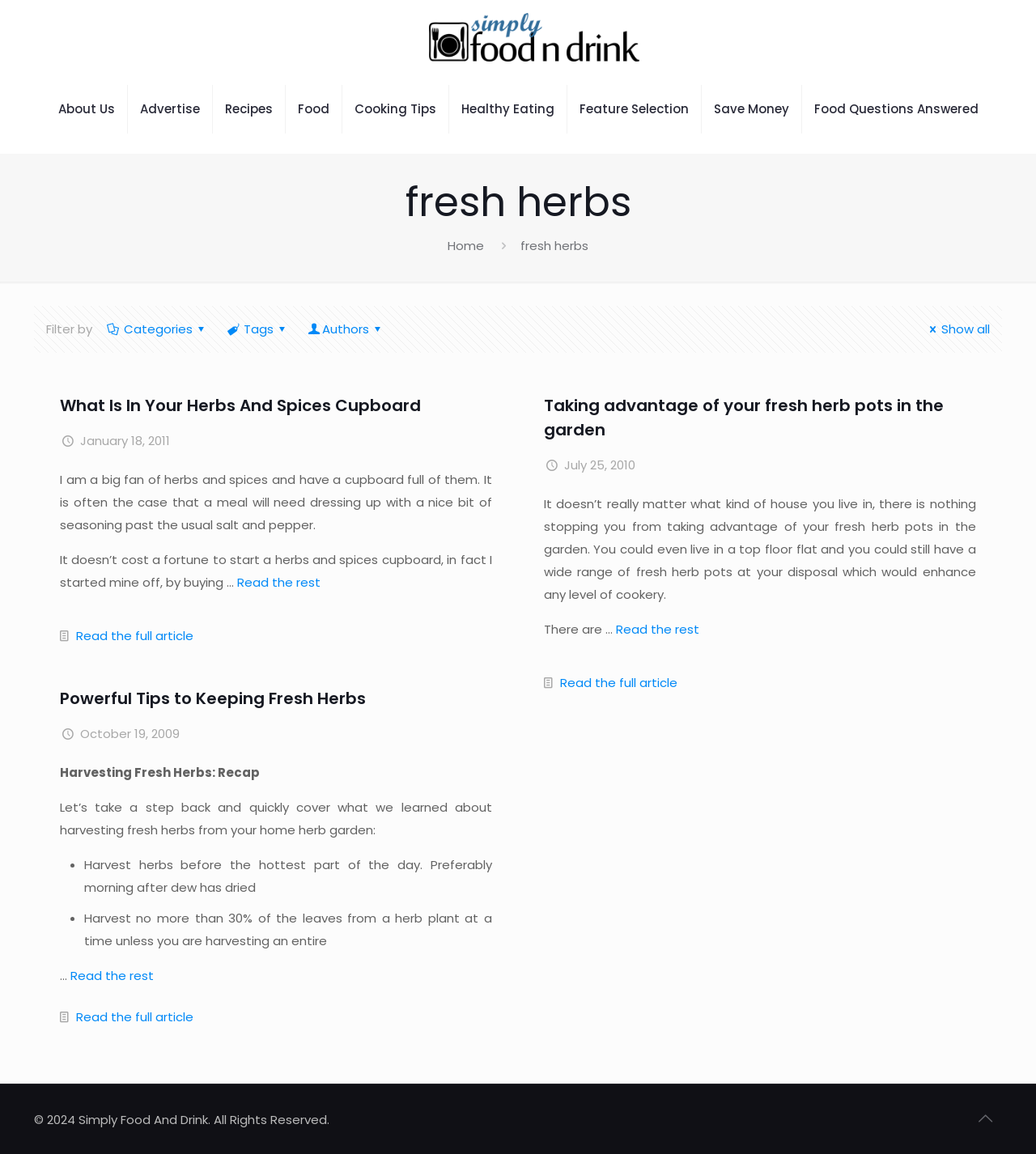Determine the bounding box coordinates of the clickable element necessary to fulfill the instruction: "View Privacy Policy". Provide the coordinates as four float numbers within the 0 to 1 range, i.e., [left, top, right, bottom].

None